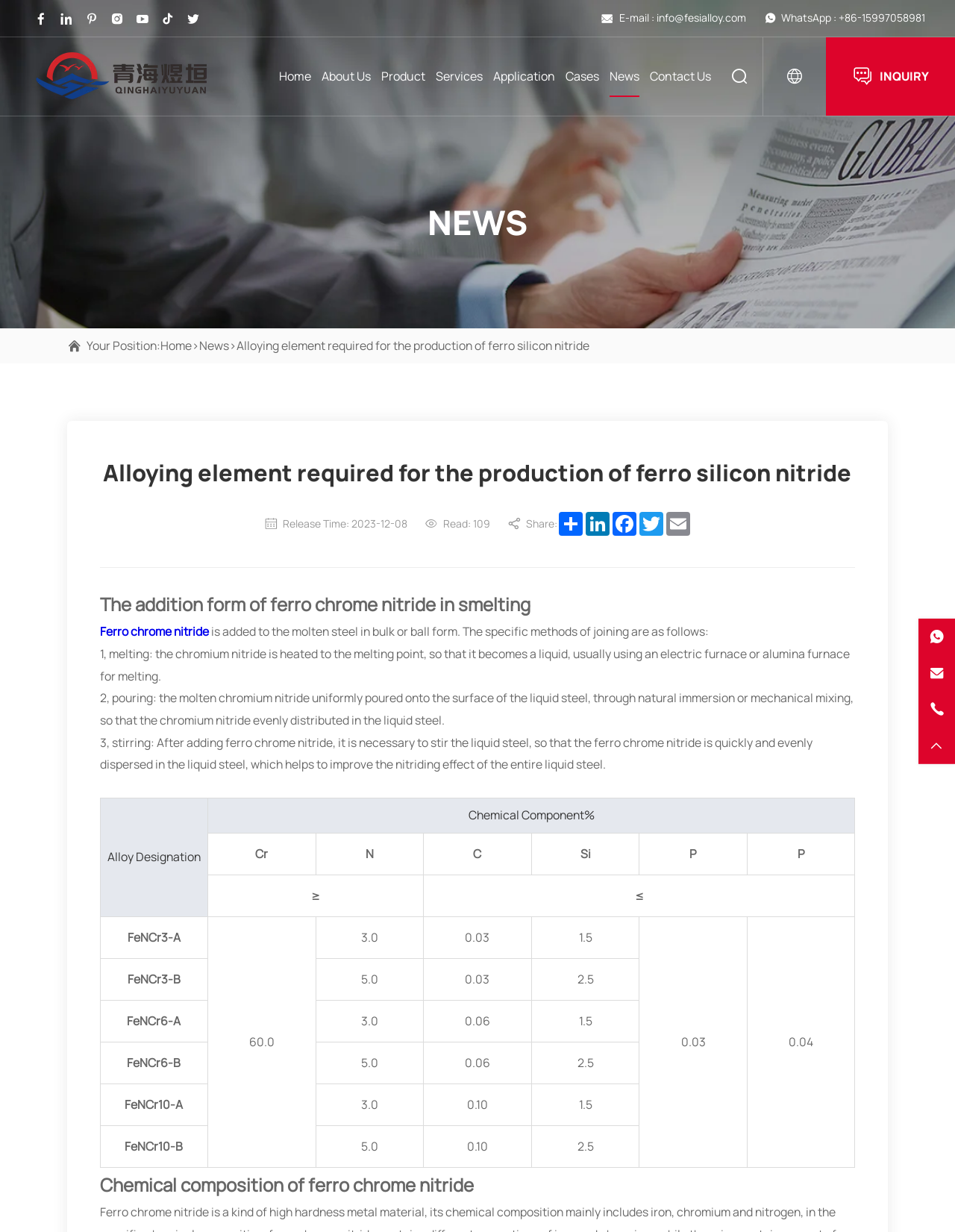Show the bounding box coordinates of the element that should be clicked to complete the task: "Click on the link to learn about features and functionality of Teach Diabetes".

None